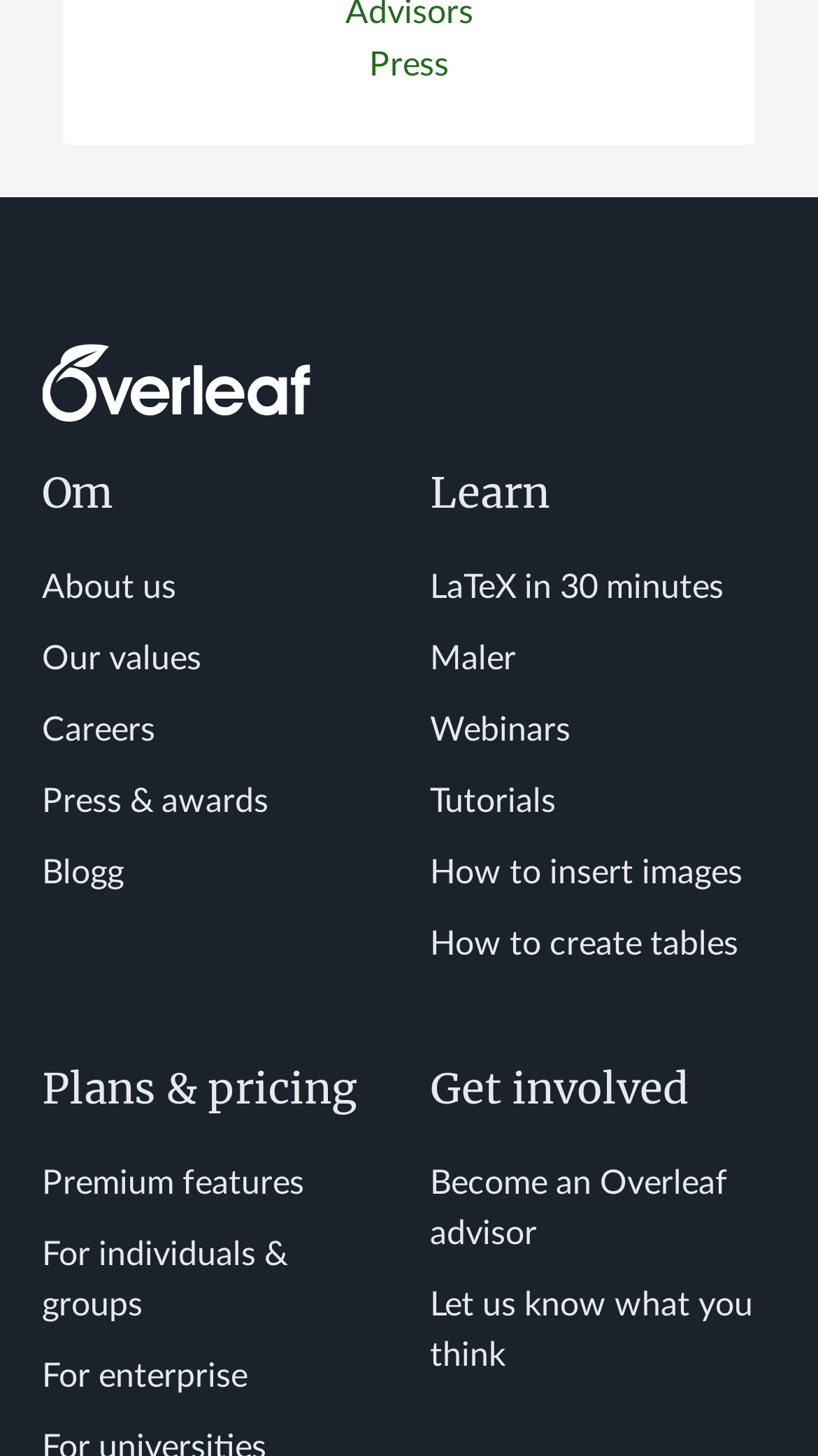What is the last link in the 'Learn' section?
Please provide a comprehensive answer to the question based on the webpage screenshot.

In the 'Learn' section, I can see a list of links. The last link in this list is 'How to create tables', which is located at the bottom of the section.